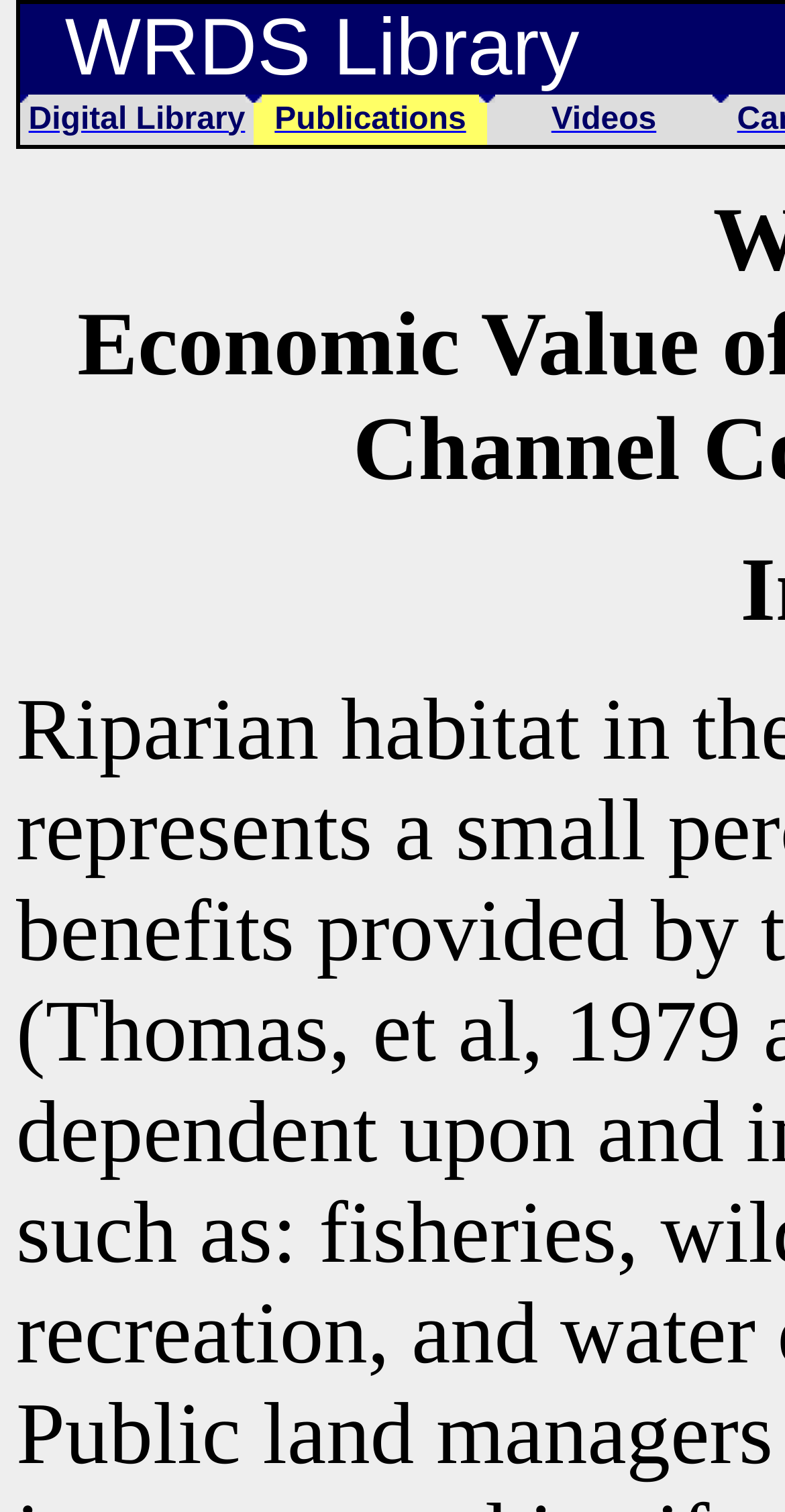What is the name of the library?
Carefully examine the image and provide a detailed answer to the question.

The name of the library can be found in the top-left corner of the webpage, inside a table cell with a bounding box of [0.026, 0.003, 0.908, 0.063]. The text 'WRDS Library' is written in a superscript format.